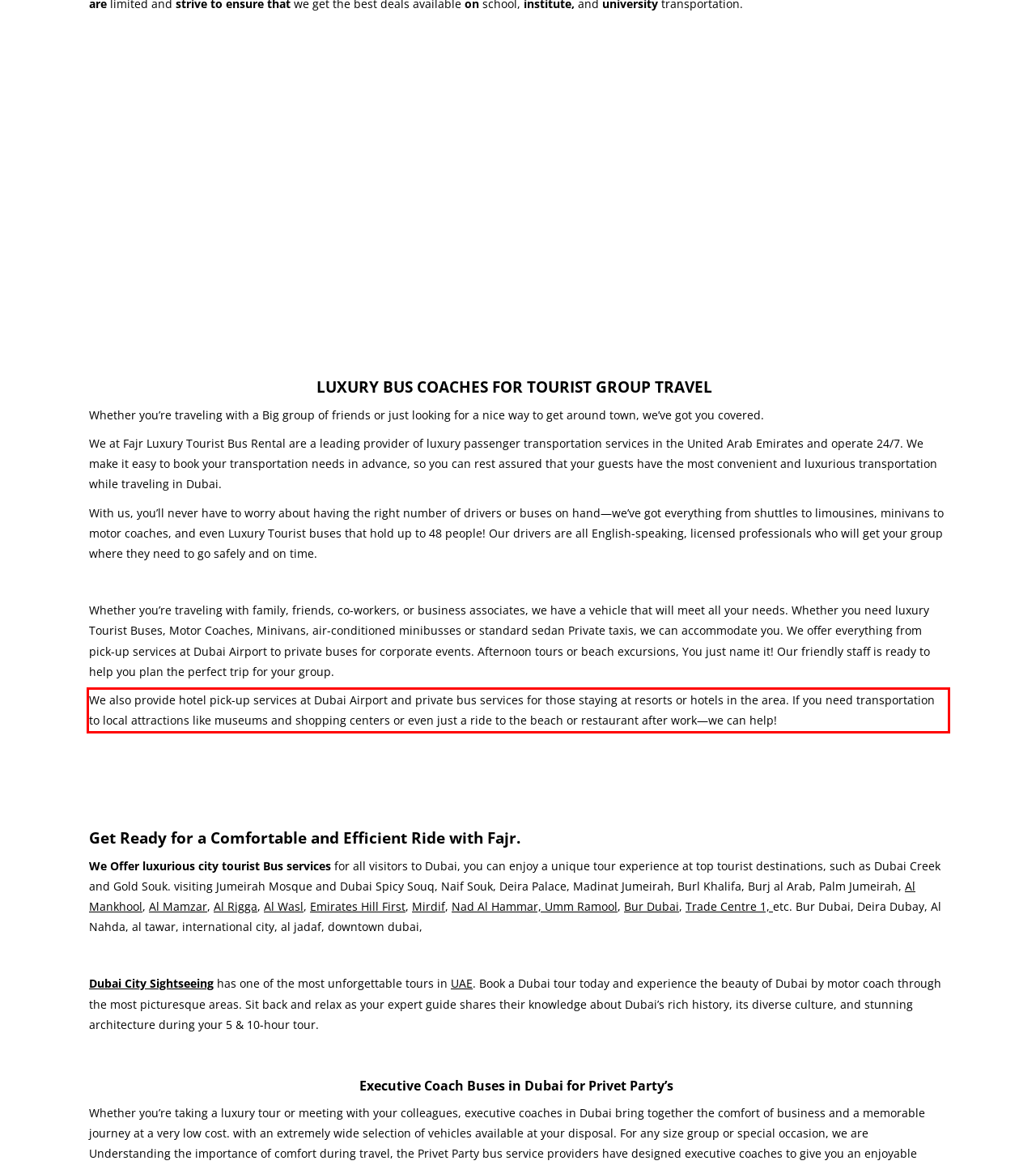Examine the screenshot of the webpage, locate the red bounding box, and perform OCR to extract the text contained within it.

We also provide hotel pick-up services at Dubai Airport and private bus services for those staying at resorts or hotels in the area. If you need transportation to local attractions like museums and shopping centers or even just a ride to the beach or restaurant after work—we can help!